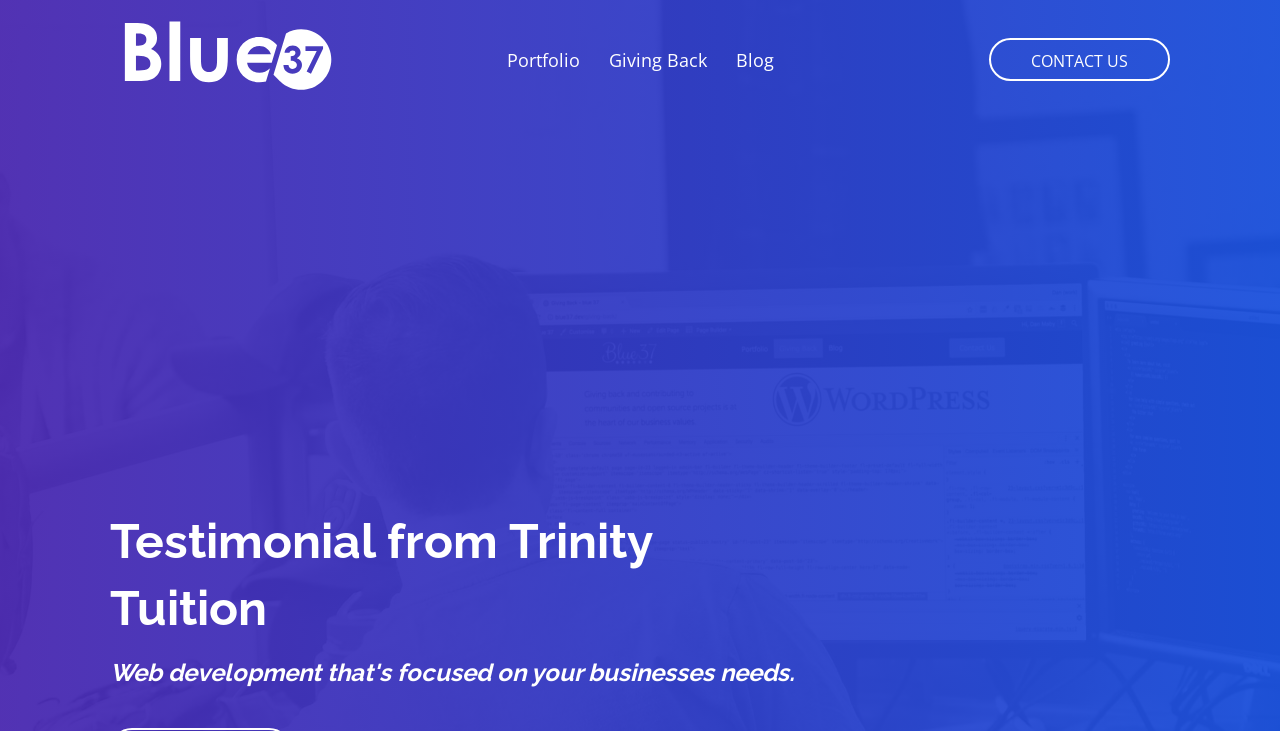Locate the bounding box of the UI element based on this description: "Portfolio". Provide four float numbers between 0 and 1 as [left, top, right, bottom].

[0.385, 0.05, 0.464, 0.113]